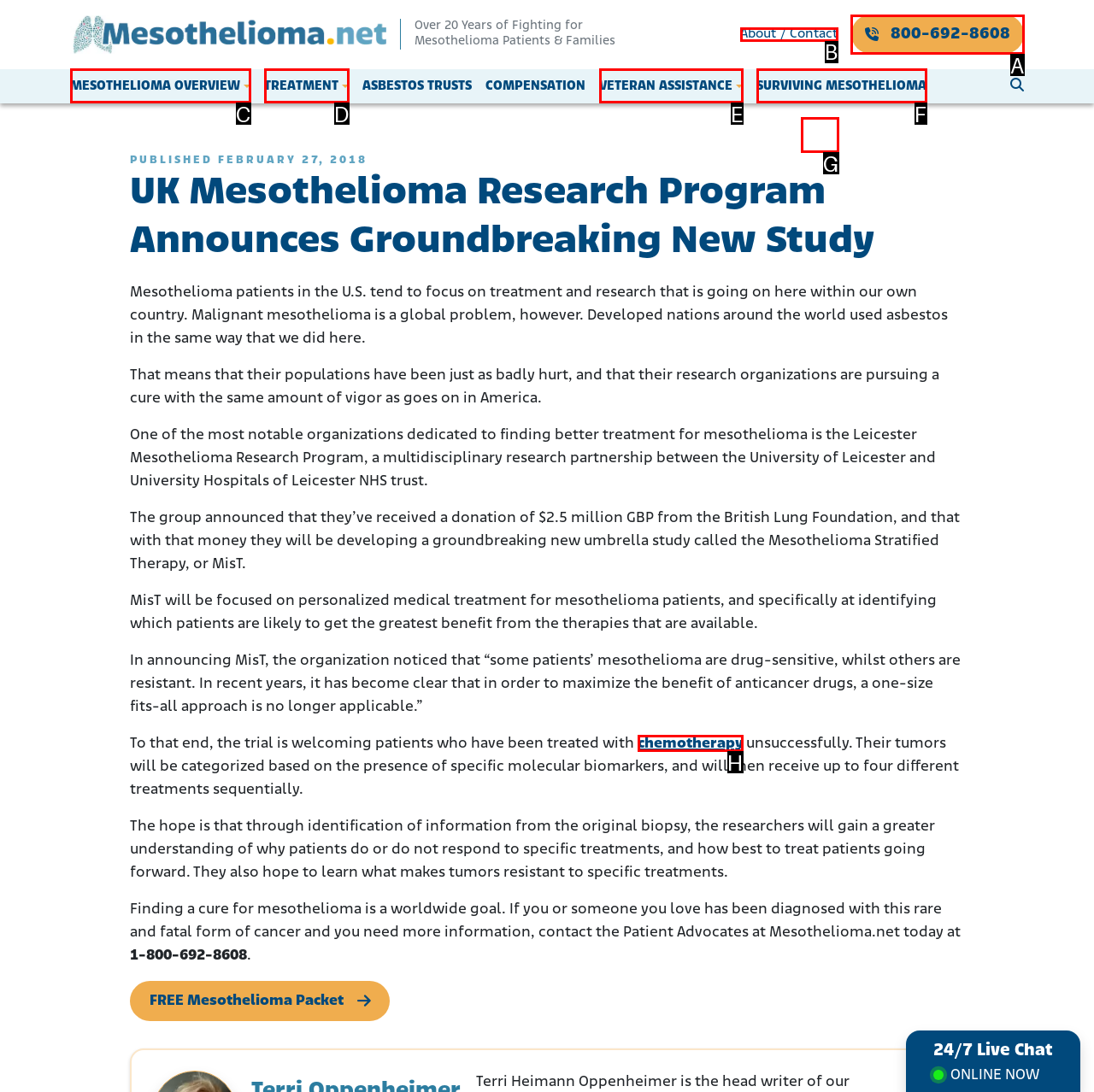Select the right option to accomplish this task: Contact the Patient Advocates. Reply with the letter corresponding to the correct UI element.

A